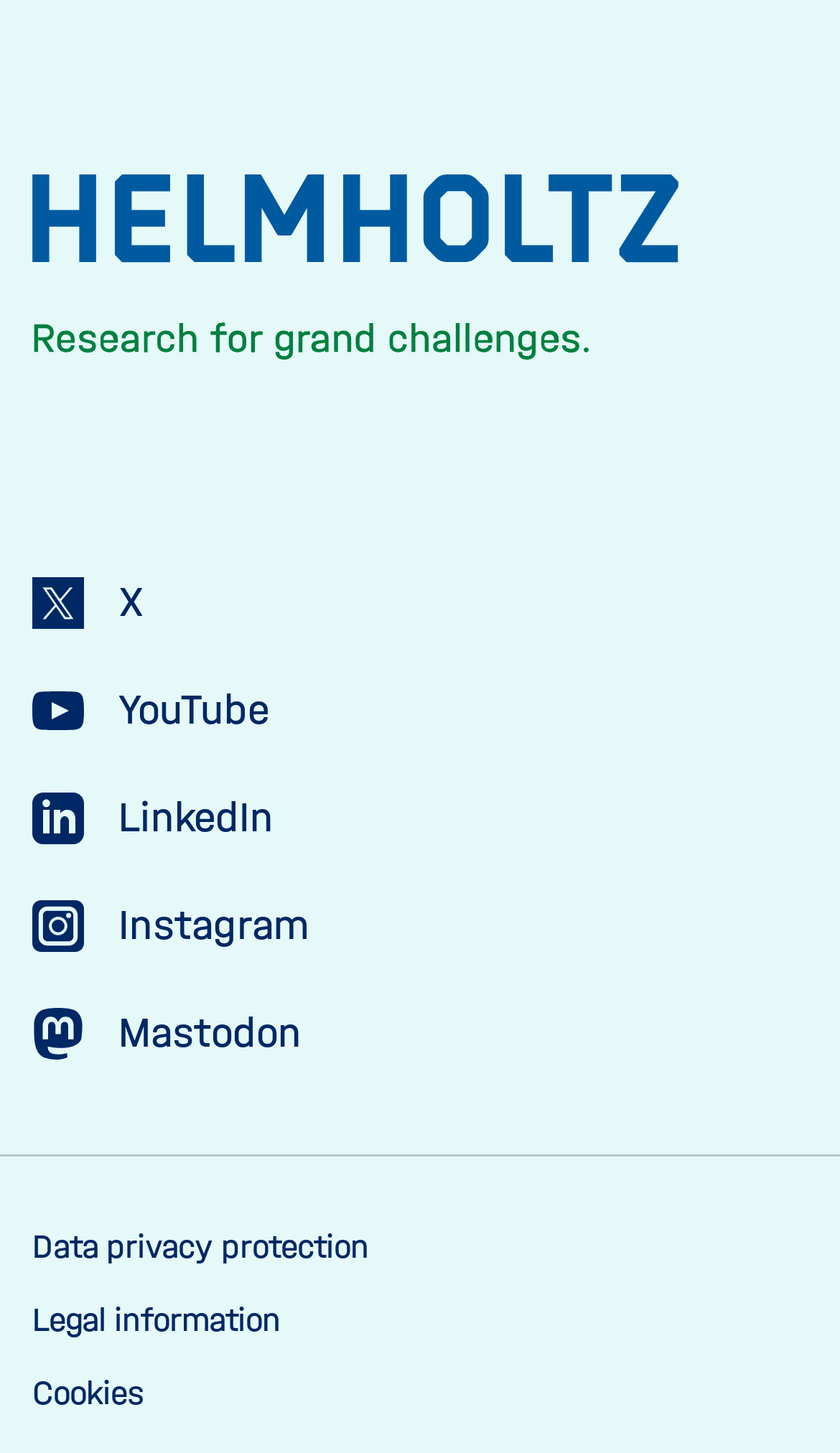From the screenshot, find the bounding box of the UI element matching this description: "Data privacy protection". Supply the bounding box coordinates in the form [left, top, right, bottom], each a float between 0 and 1.

[0.038, 0.843, 0.44, 0.871]